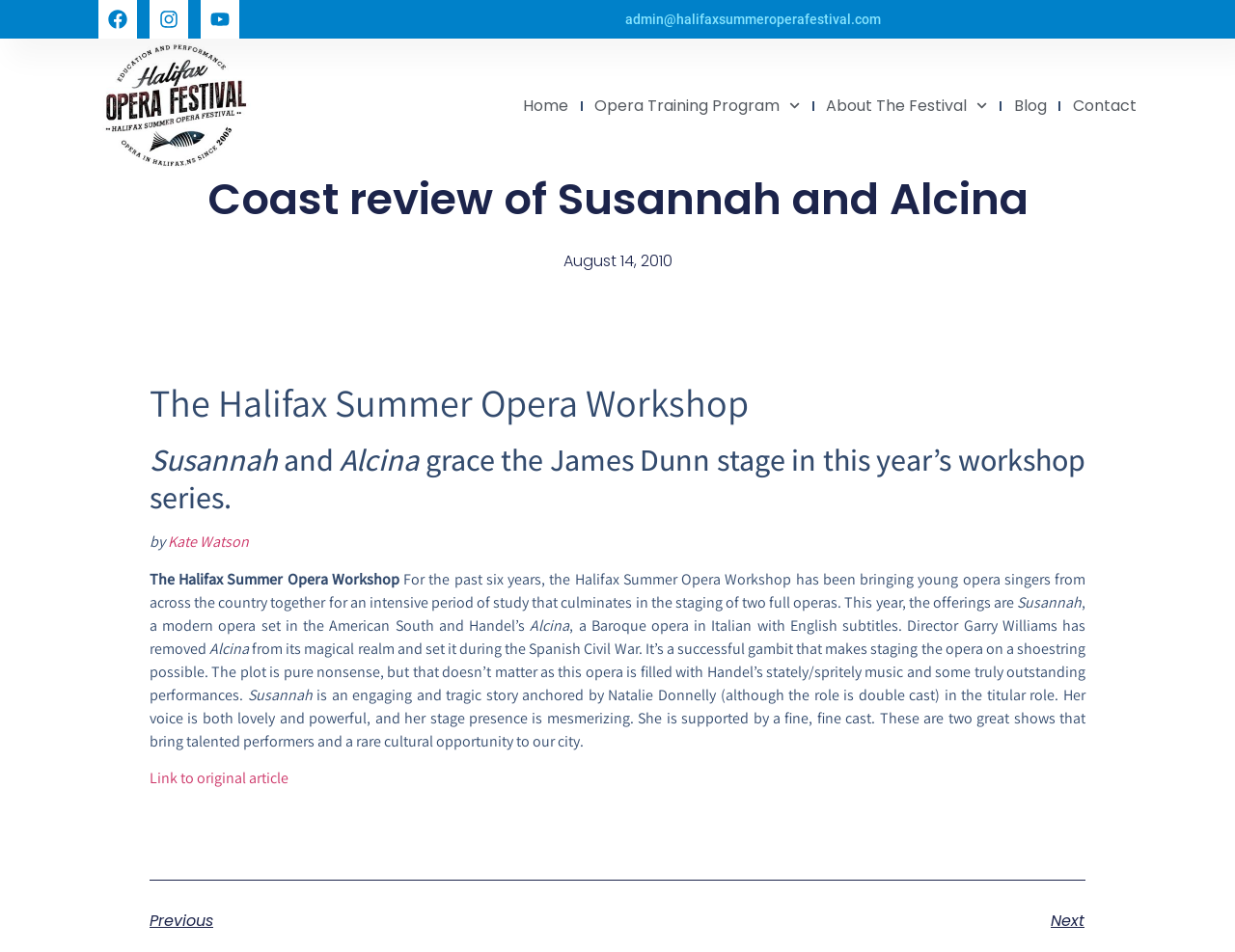What are the two operas being performed?
Look at the image and respond to the question as thoroughly as possible.

I found the answer by reading the text content of the webpage, specifically the sentences 'This year, the offerings are Susannah, a modern opera set in the American South and Handel’s Alcina, a Baroque opera in Italian with English subtitles.' and 'These are two great shows that bring talented performers and a rare cultural opportunity to our city.' which mention the two operas being performed.